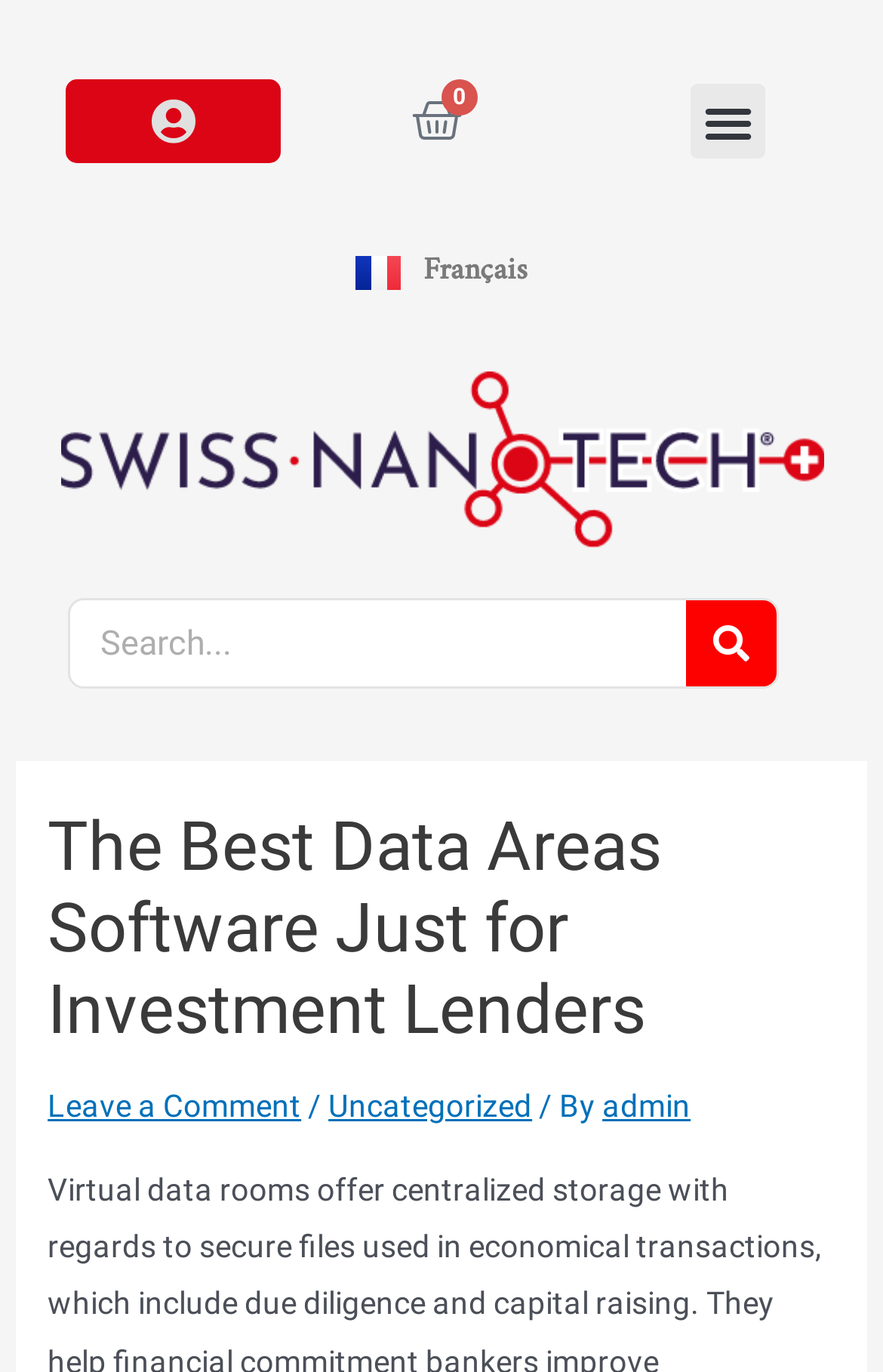What is the text of the search box?
Look at the image and respond with a single word or a short phrase.

Search